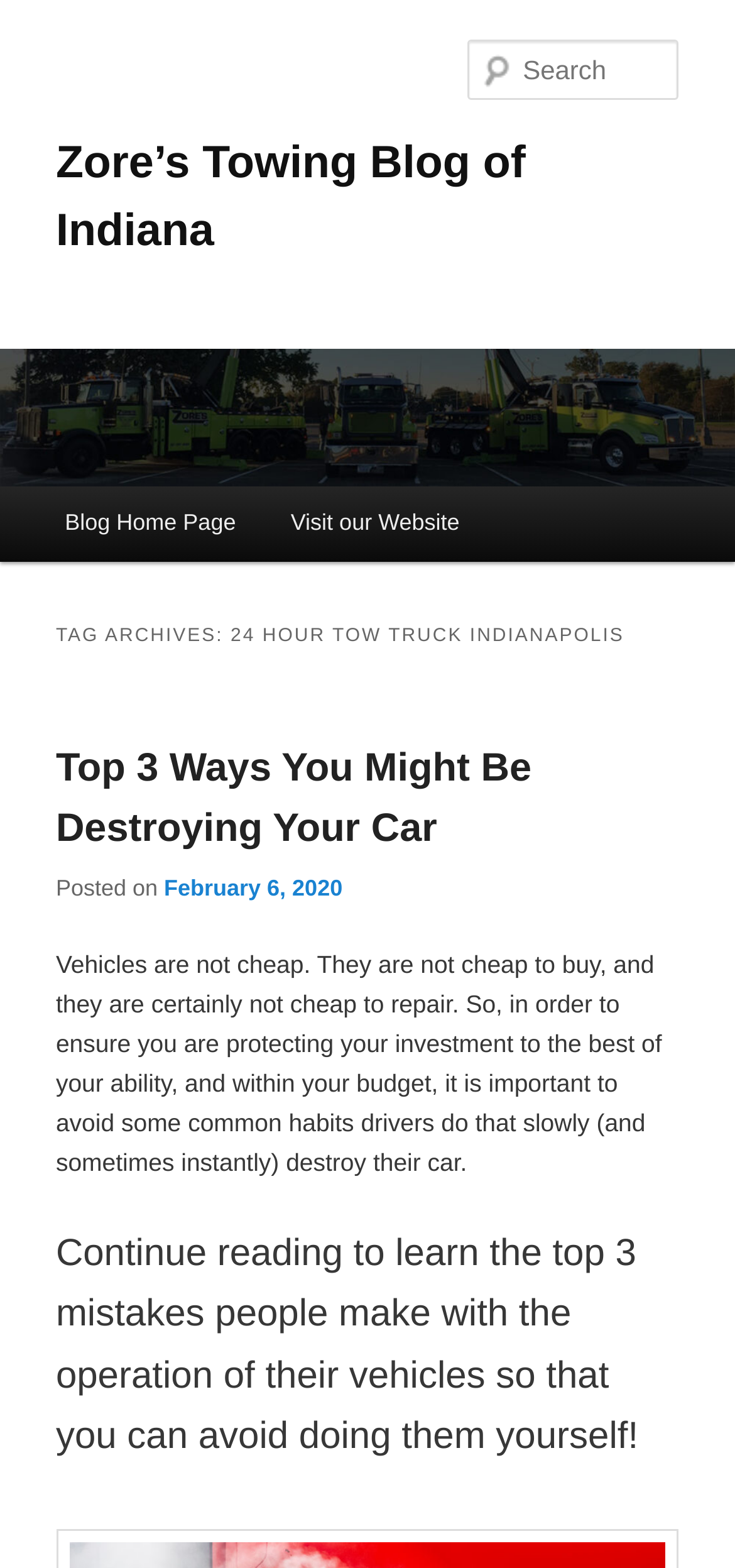What is the name of the blog?
Please use the image to provide an in-depth answer to the question.

I determined the answer by looking at the heading element with the text 'Zore’s Towing Blog of Indiana' which appears multiple times on the webpage, indicating that it is the name of the blog.